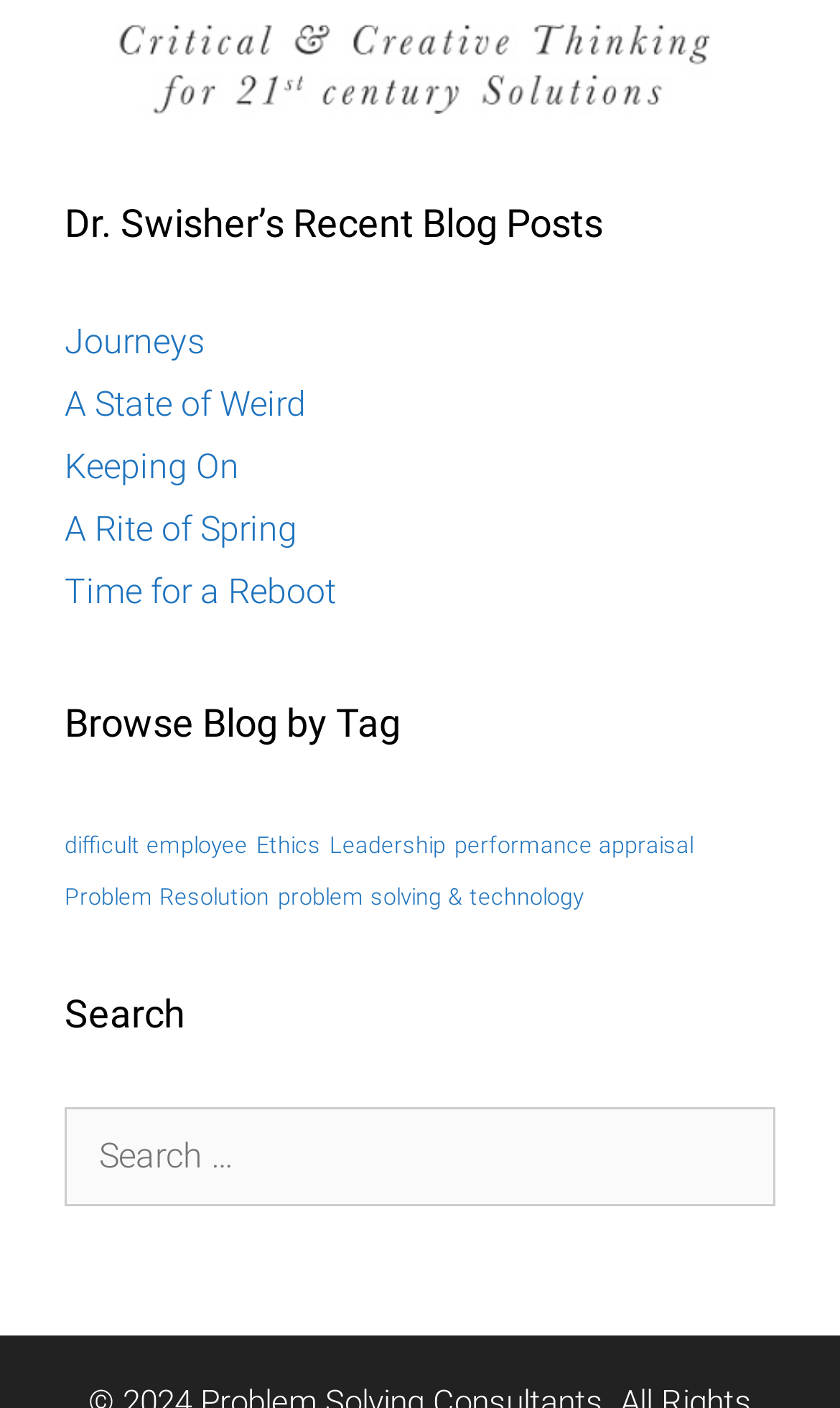Provide a short answer to the following question with just one word or phrase: How many sections are there on the page?

3